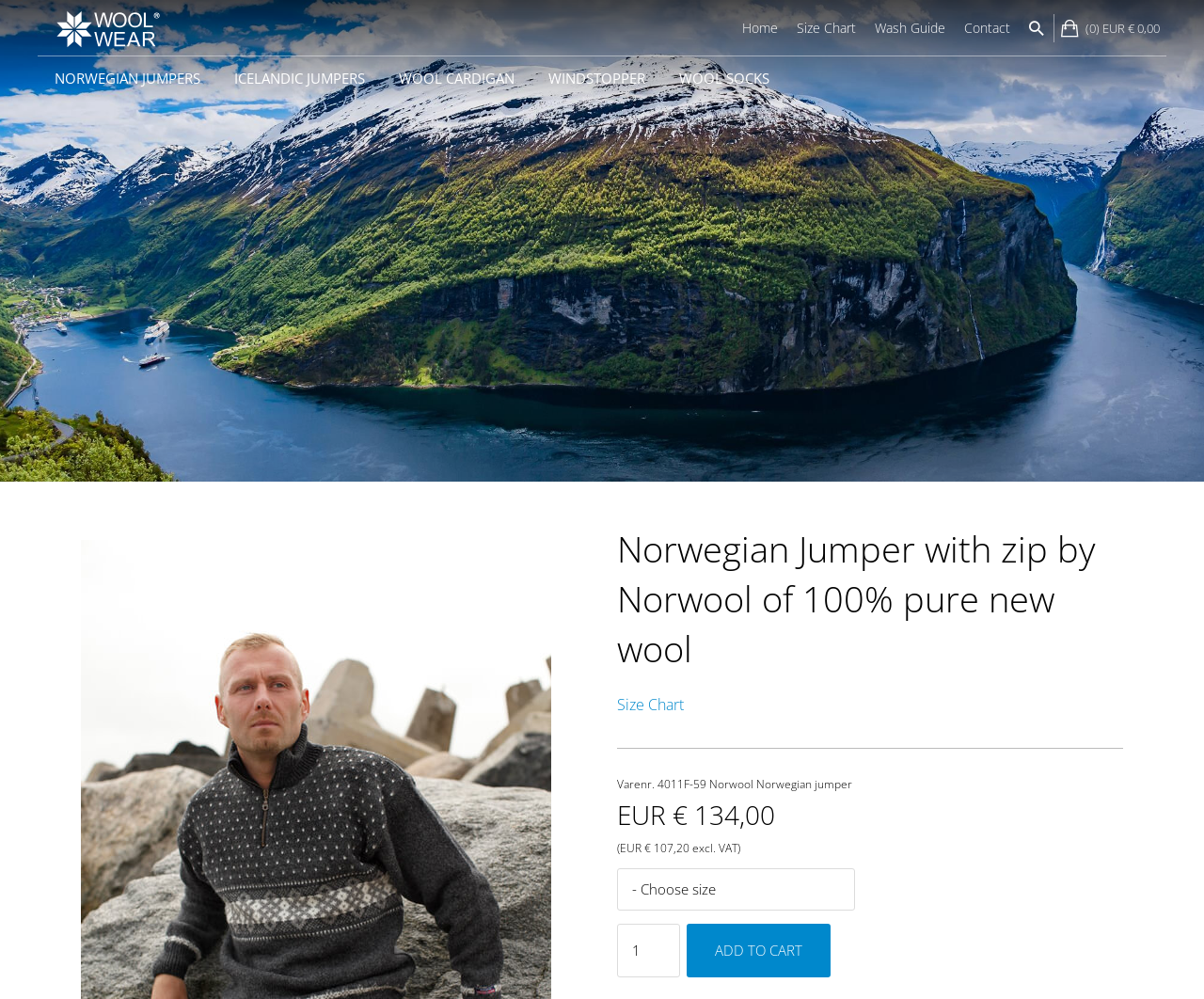Please specify the bounding box coordinates of the clickable region necessary for completing the following instruction: "Select a quantity using the spin button". The coordinates must consist of four float numbers between 0 and 1, i.e., [left, top, right, bottom].

[0.512, 0.925, 0.565, 0.978]